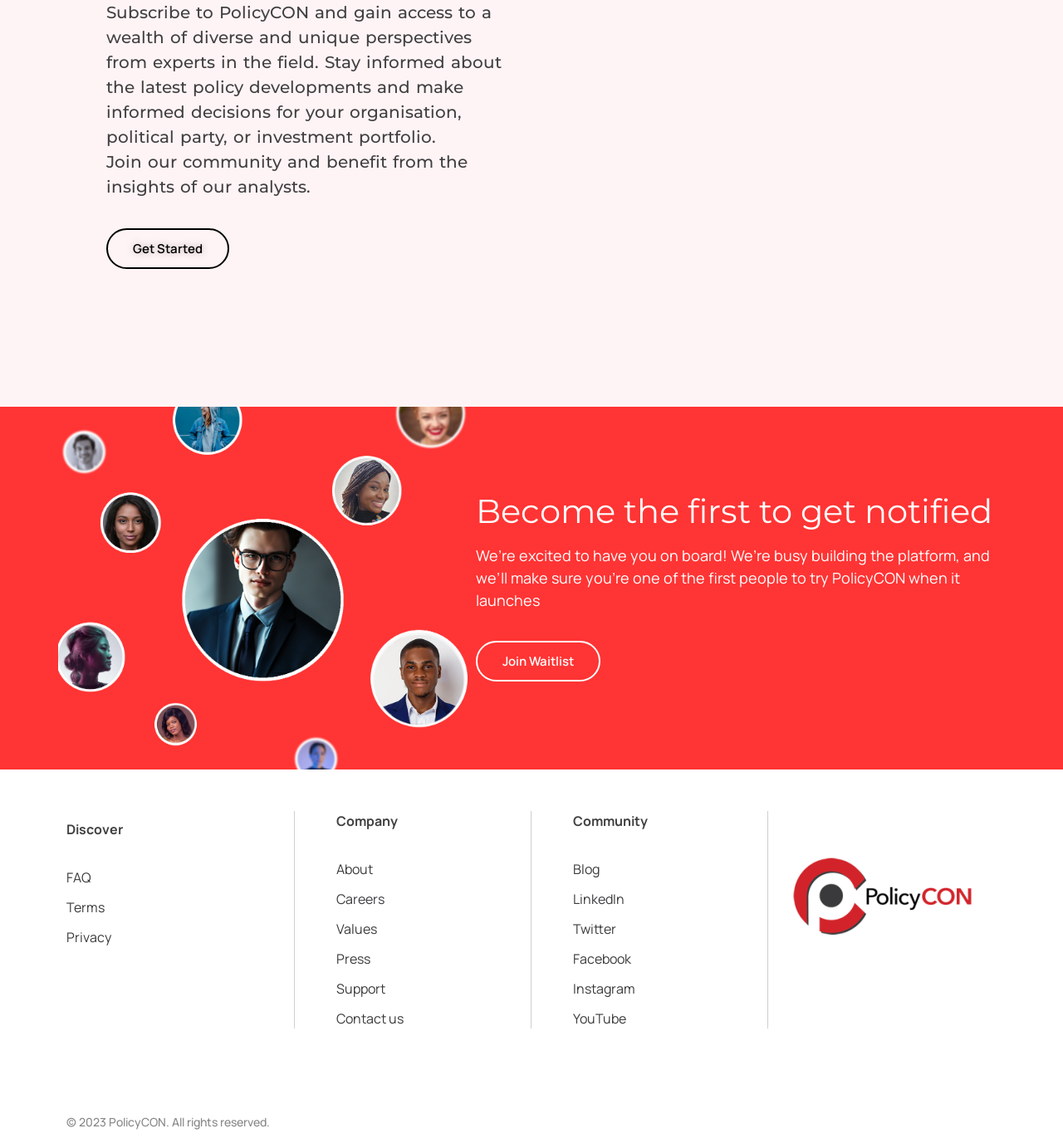What is the purpose of the waitlist?
Look at the image and respond with a single word or a short phrase.

To be notified when the platform launches